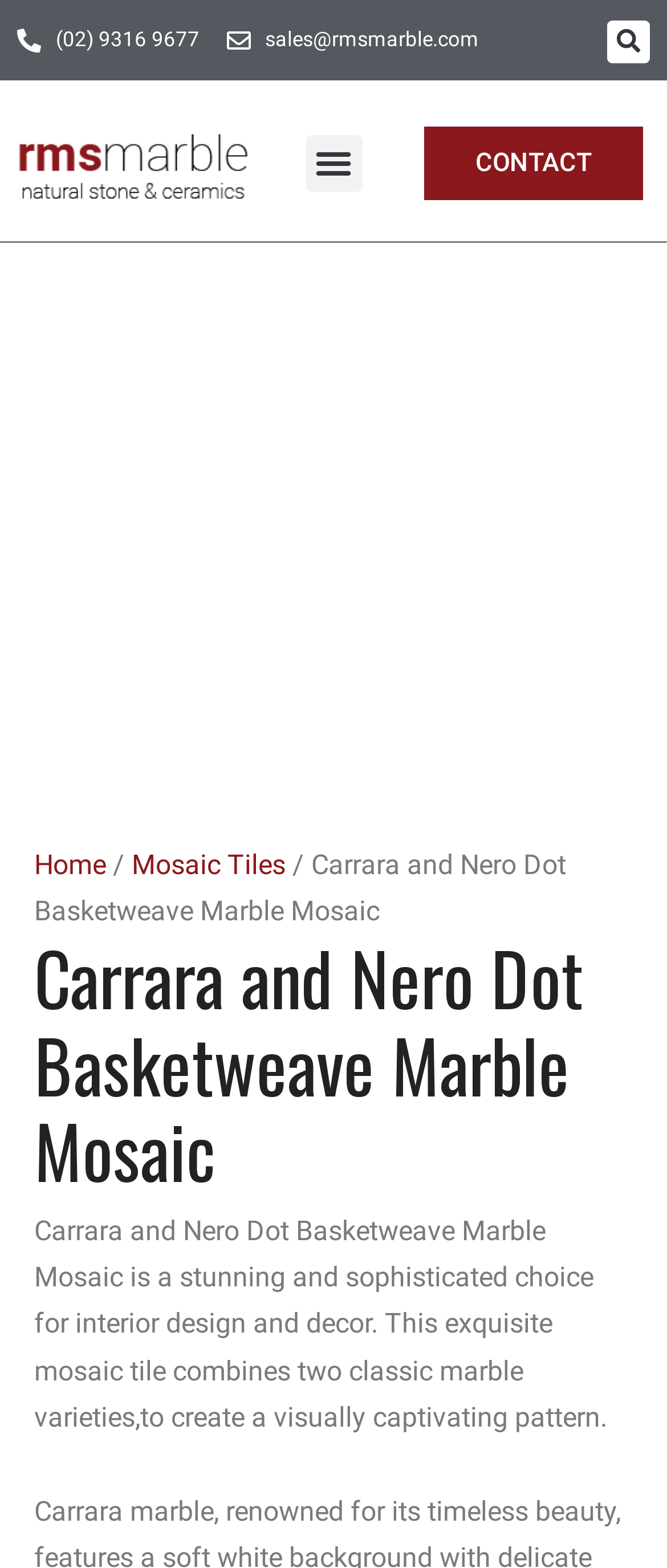Please pinpoint the bounding box coordinates for the region I should click to adhere to this instruction: "Search for something".

[0.876, 0.011, 0.974, 0.041]